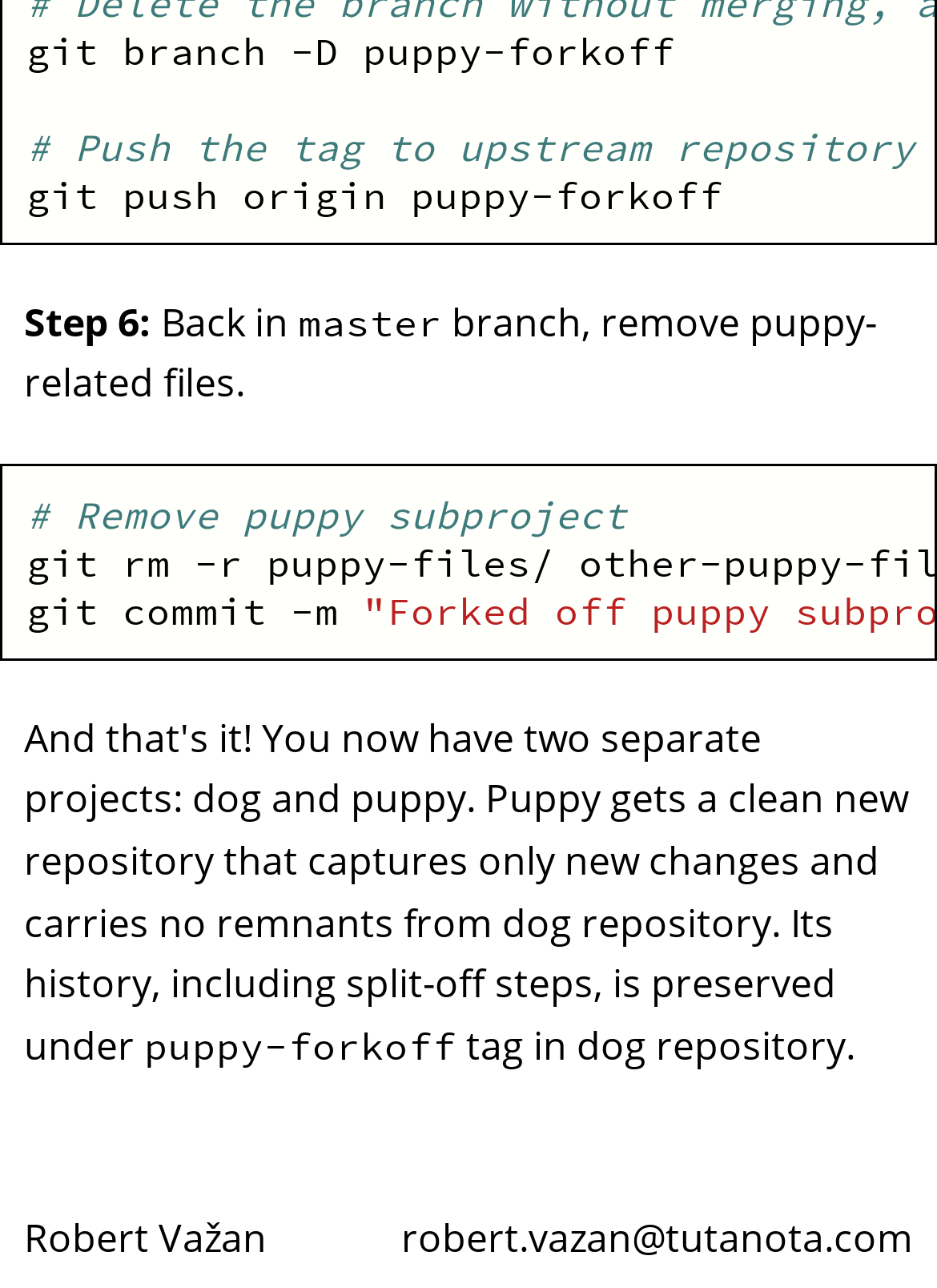Using the elements shown in the image, answer the question comprehensively: What is the purpose of the command 'git push'?

The purpose of the command 'git push' can be found in the text '# Push the tag to upstream repository' which indicates that the command is used to push the tag to the upstream repository.